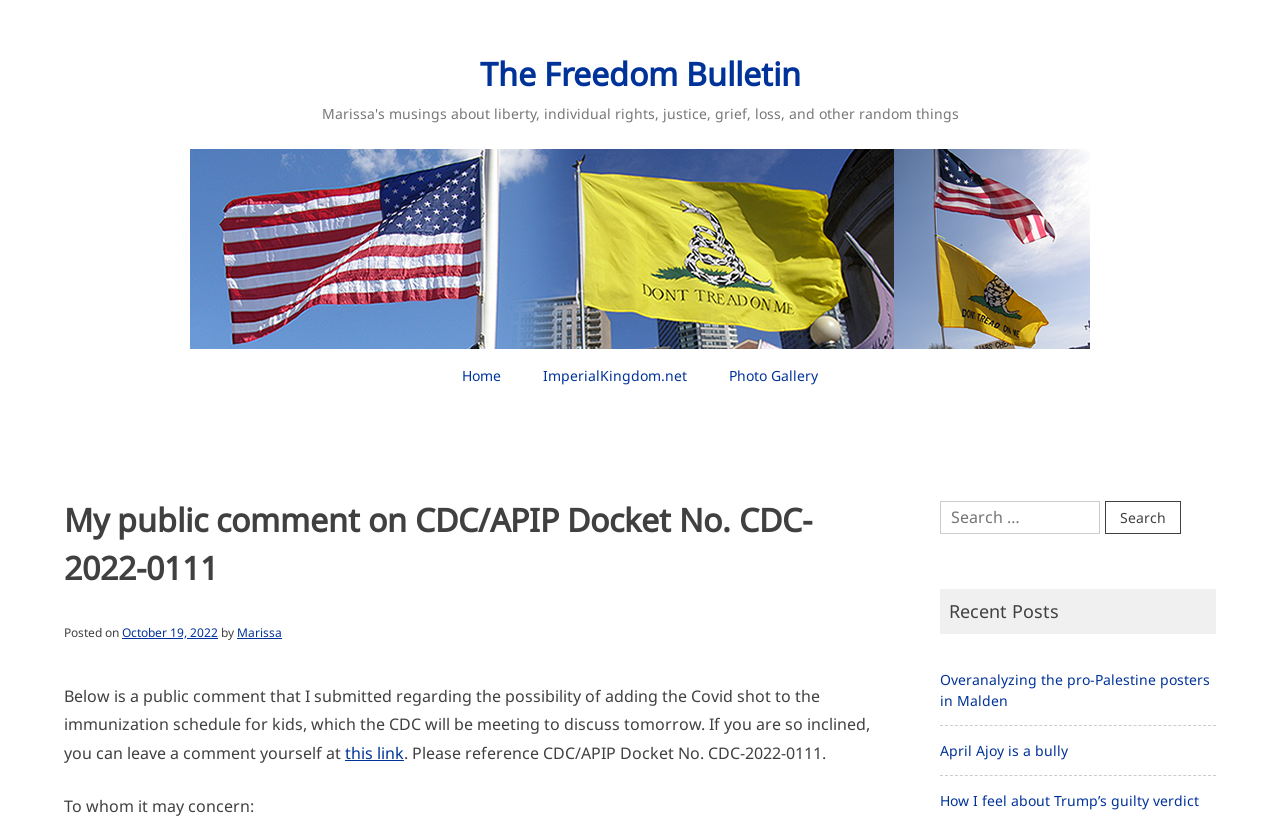Find and indicate the bounding box coordinates of the region you should select to follow the given instruction: "Search for something".

[0.863, 0.609, 0.922, 0.649]